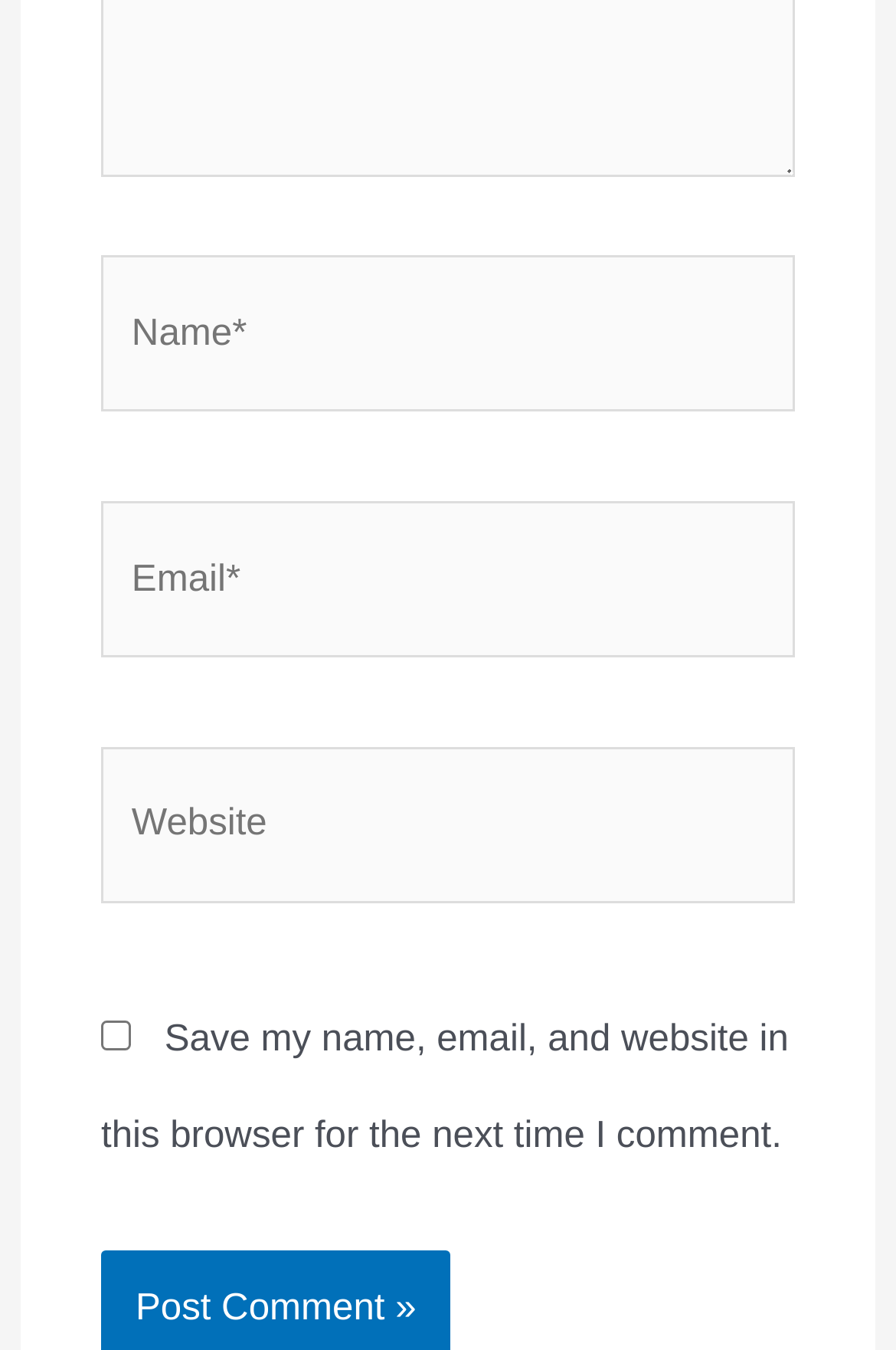Extract the bounding box coordinates for the described element: "parent_node: Website name="url" placeholder="Website"". The coordinates should be represented as four float numbers between 0 and 1: [left, top, right, bottom].

[0.113, 0.554, 0.887, 0.67]